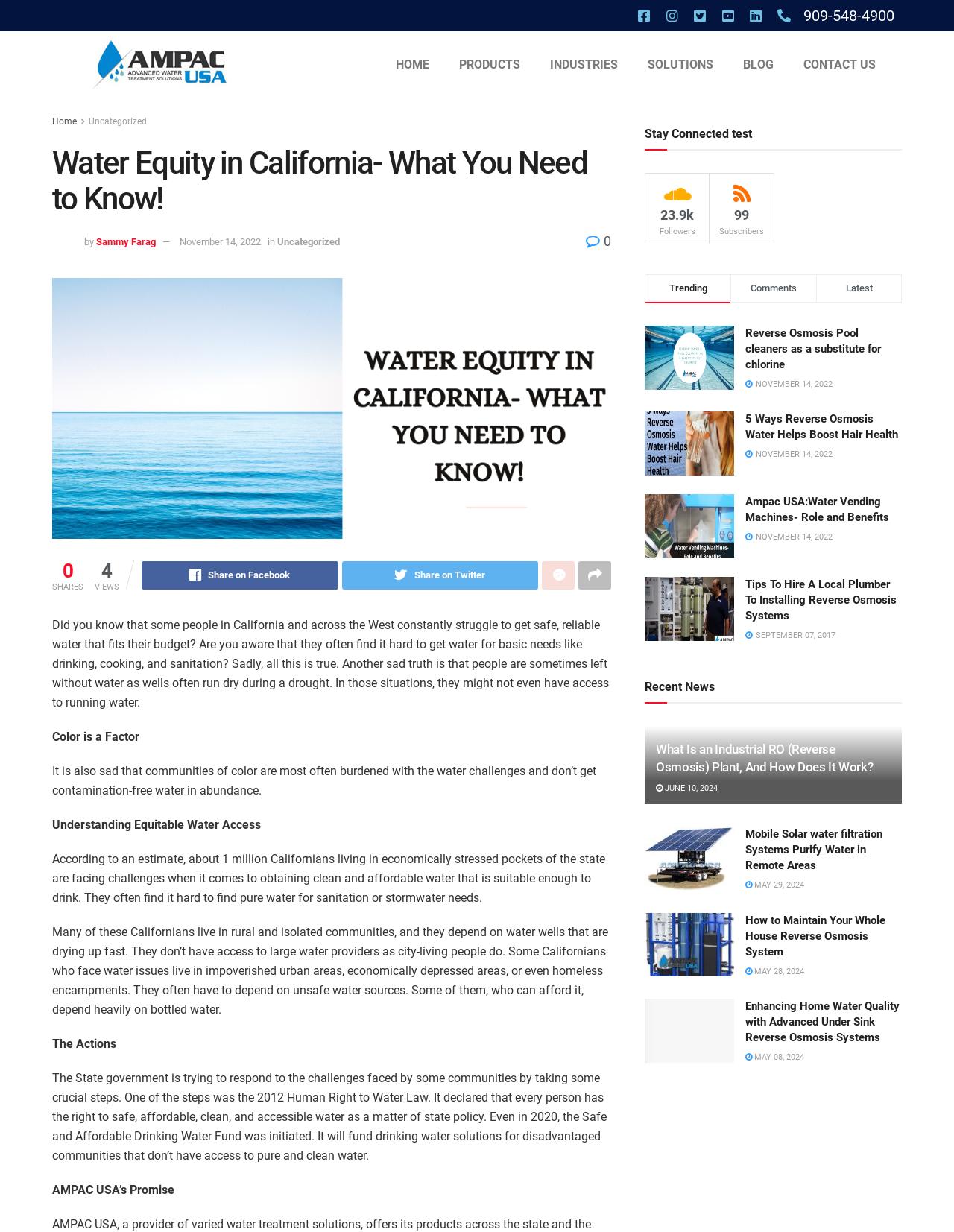Kindly determine the bounding box coordinates for the clickable area to achieve the given instruction: "Share on Facebook".

[0.148, 0.456, 0.354, 0.479]